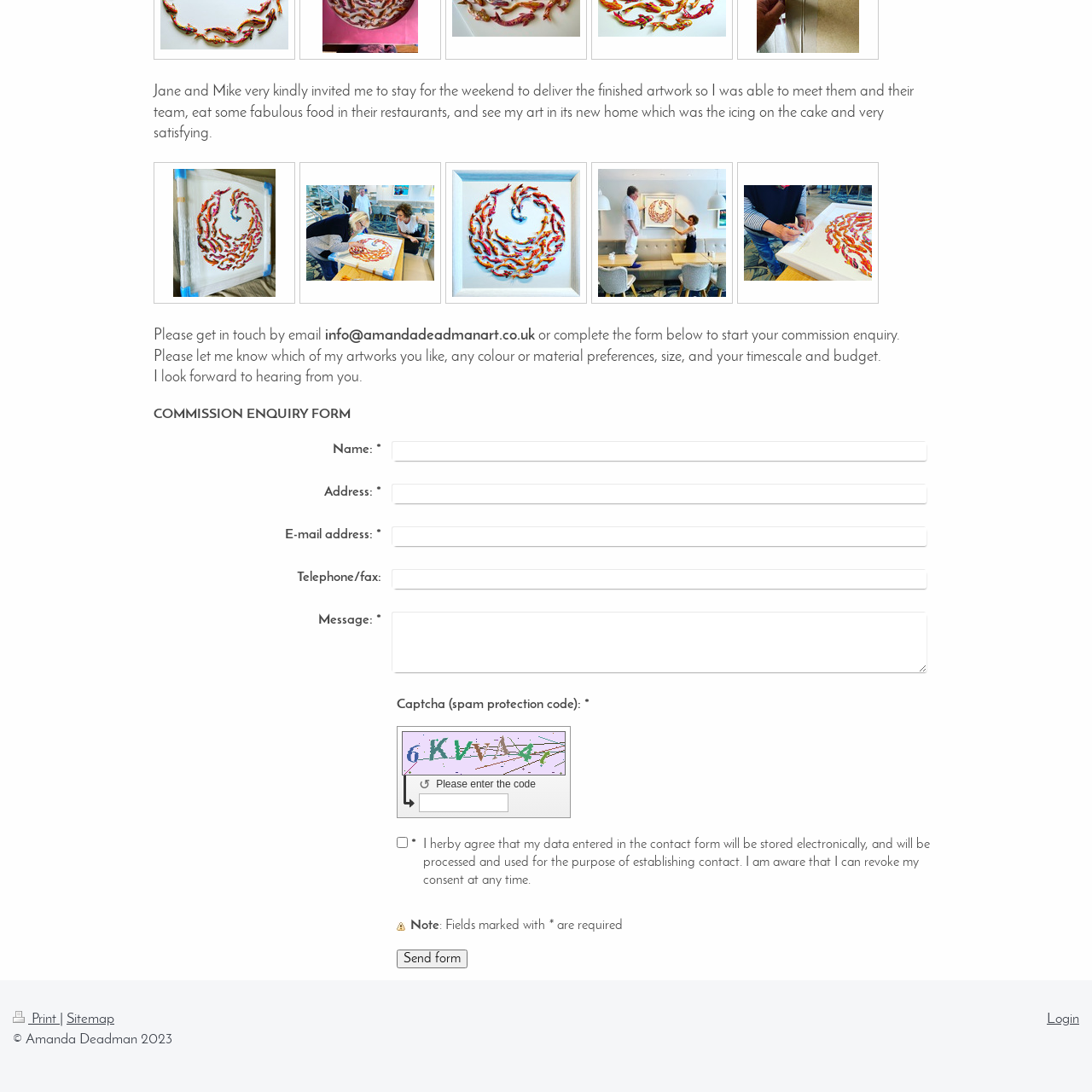Answer the question using only one word or a concise phrase: What is the artist's email address?

info@amandadeadmanart.co.uk